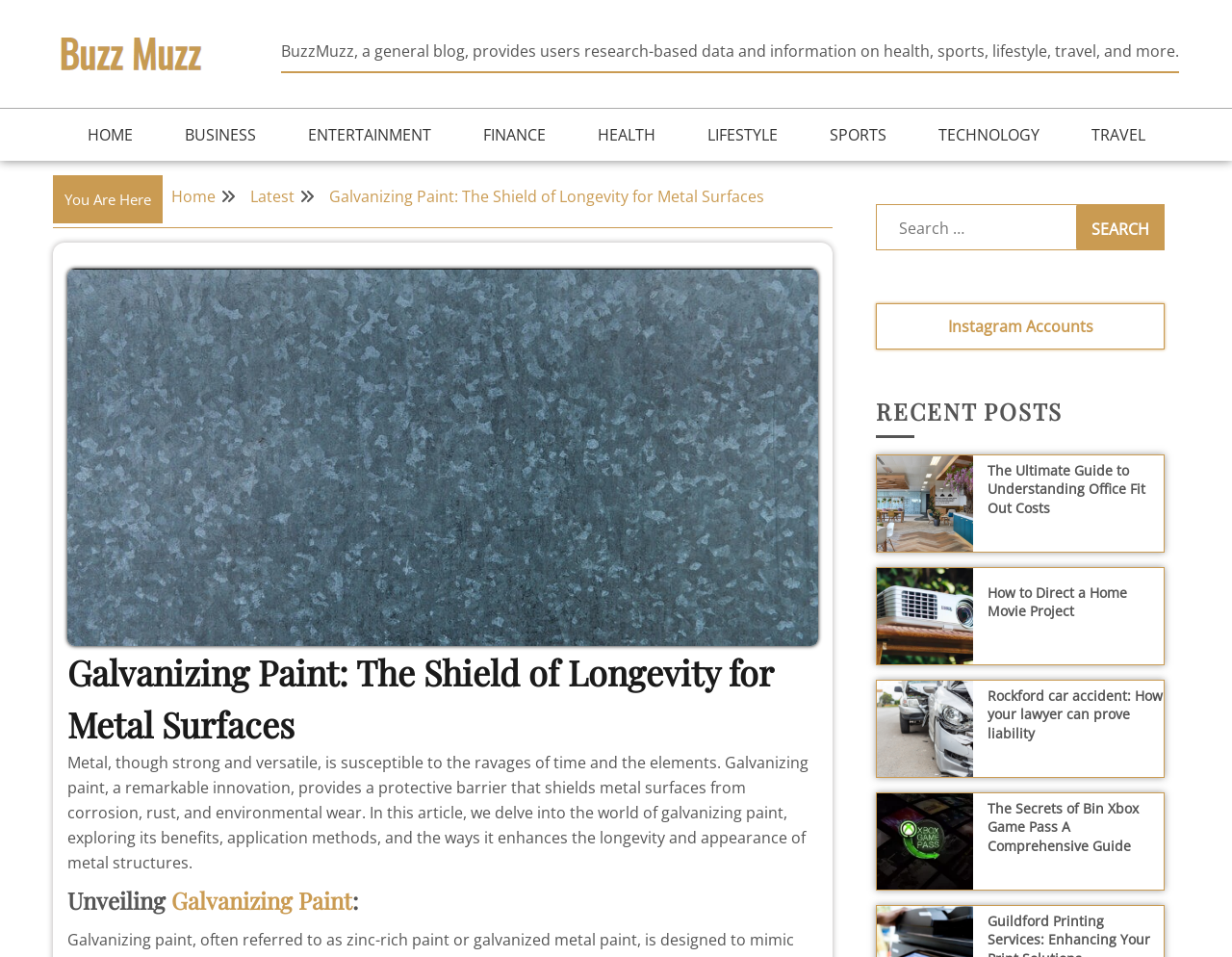What is the purpose of galvanizing paint?
Please provide a comprehensive answer based on the information in the image.

According to the webpage, galvanizing paint provides a protective barrier that shields metal surfaces from corrosion, rust, and environmental wear. This is stated in the introductory paragraph, which explains the benefits of galvanizing paint.